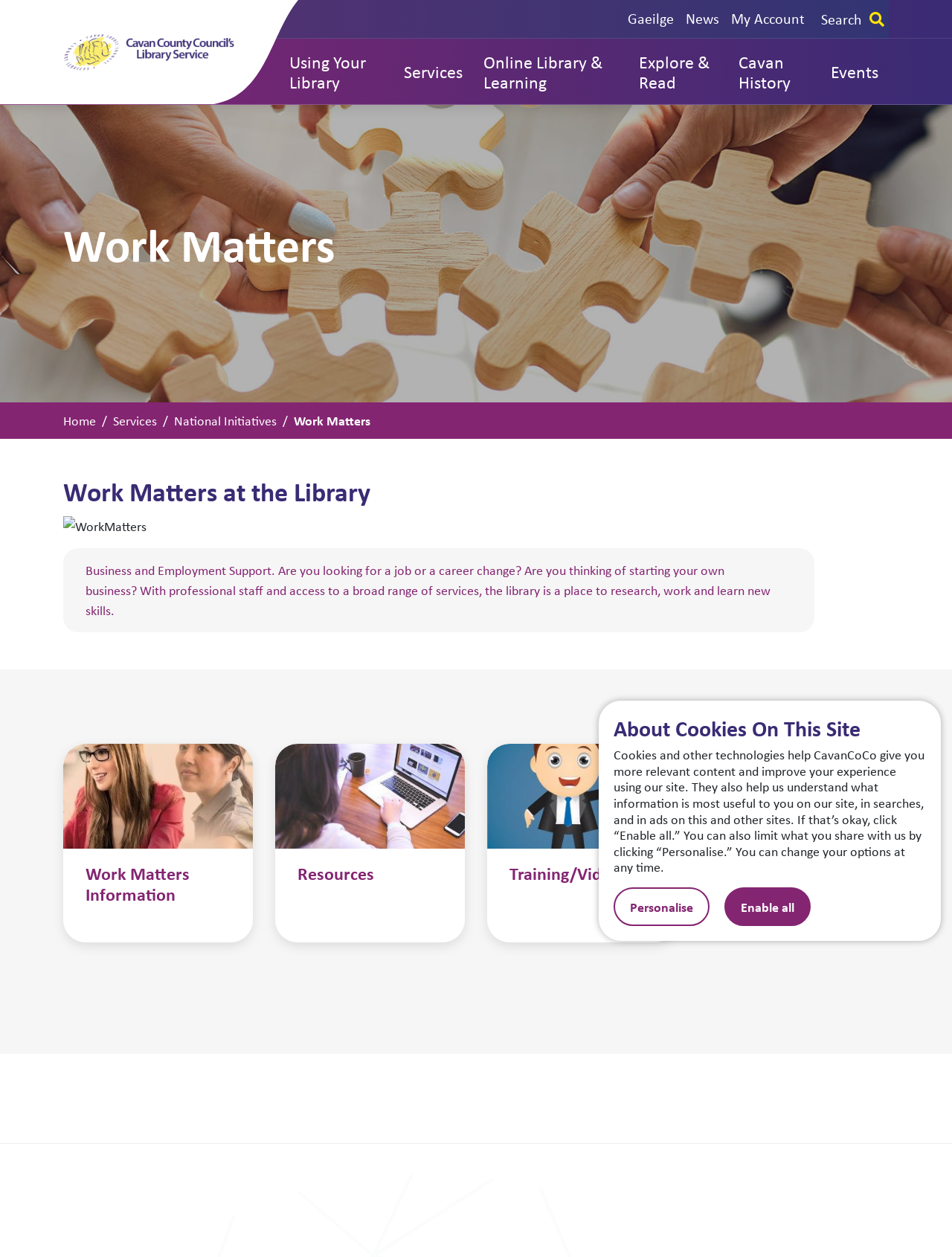Identify the bounding box coordinates for the element you need to click to achieve the following task: "Search for something". Provide the bounding box coordinates as four float numbers between 0 and 1, in the form [left, top, right, bottom].

[0.858, 0.006, 0.934, 0.025]